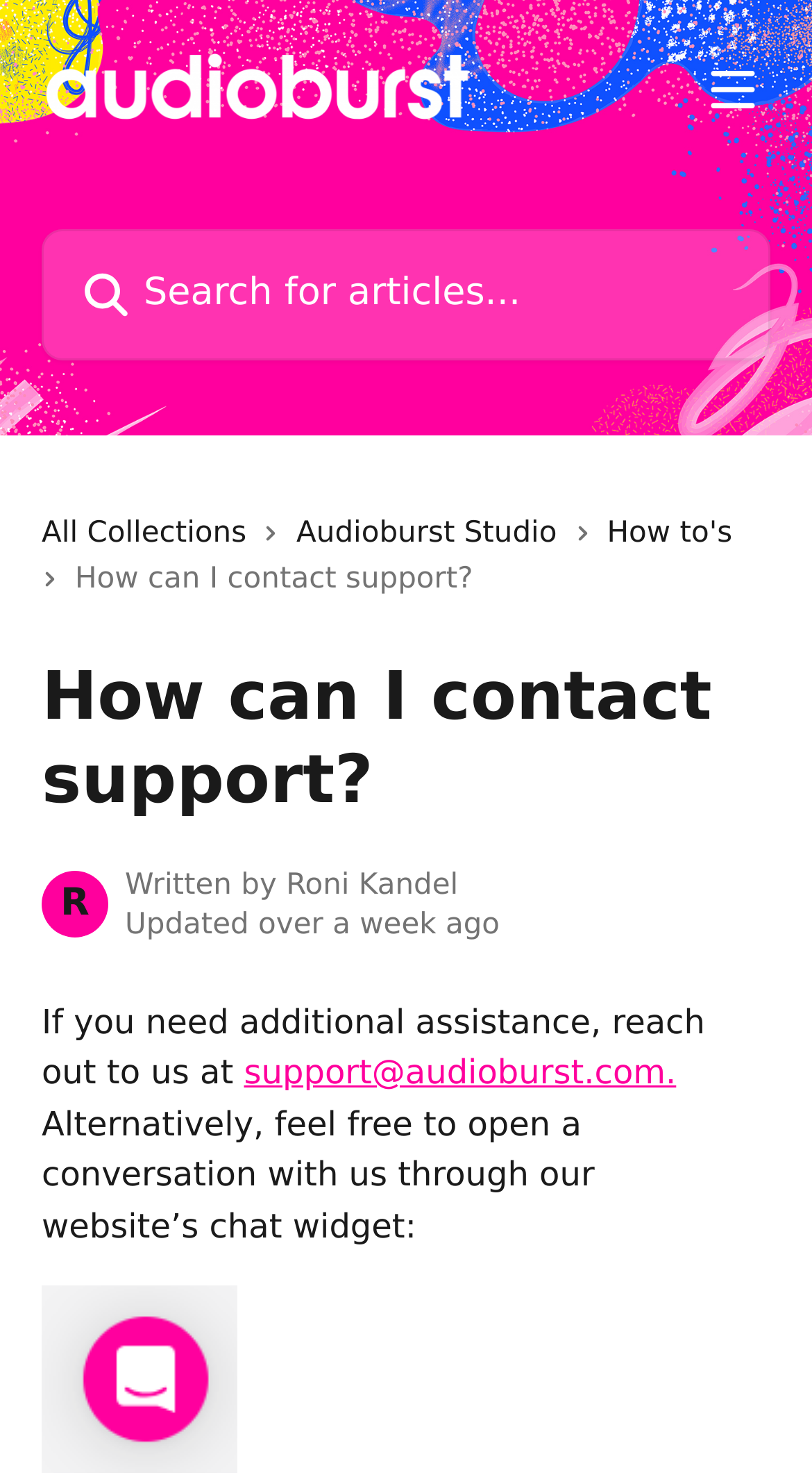Ascertain the bounding box coordinates for the UI element detailed here: "Audioburst Studio". The coordinates should be provided as [left, top, right, bottom] with each value being a float between 0 and 1.

[0.365, 0.346, 0.706, 0.377]